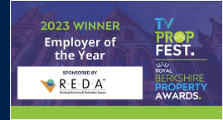Analyze the image and answer the question with as much detail as possible: 
Who is the sponsor of the 'Employer of the Year' award?

According to the caption, the award is sponsored by REDA, which highlights the organization's commitment to recognizing excellence within the industry.